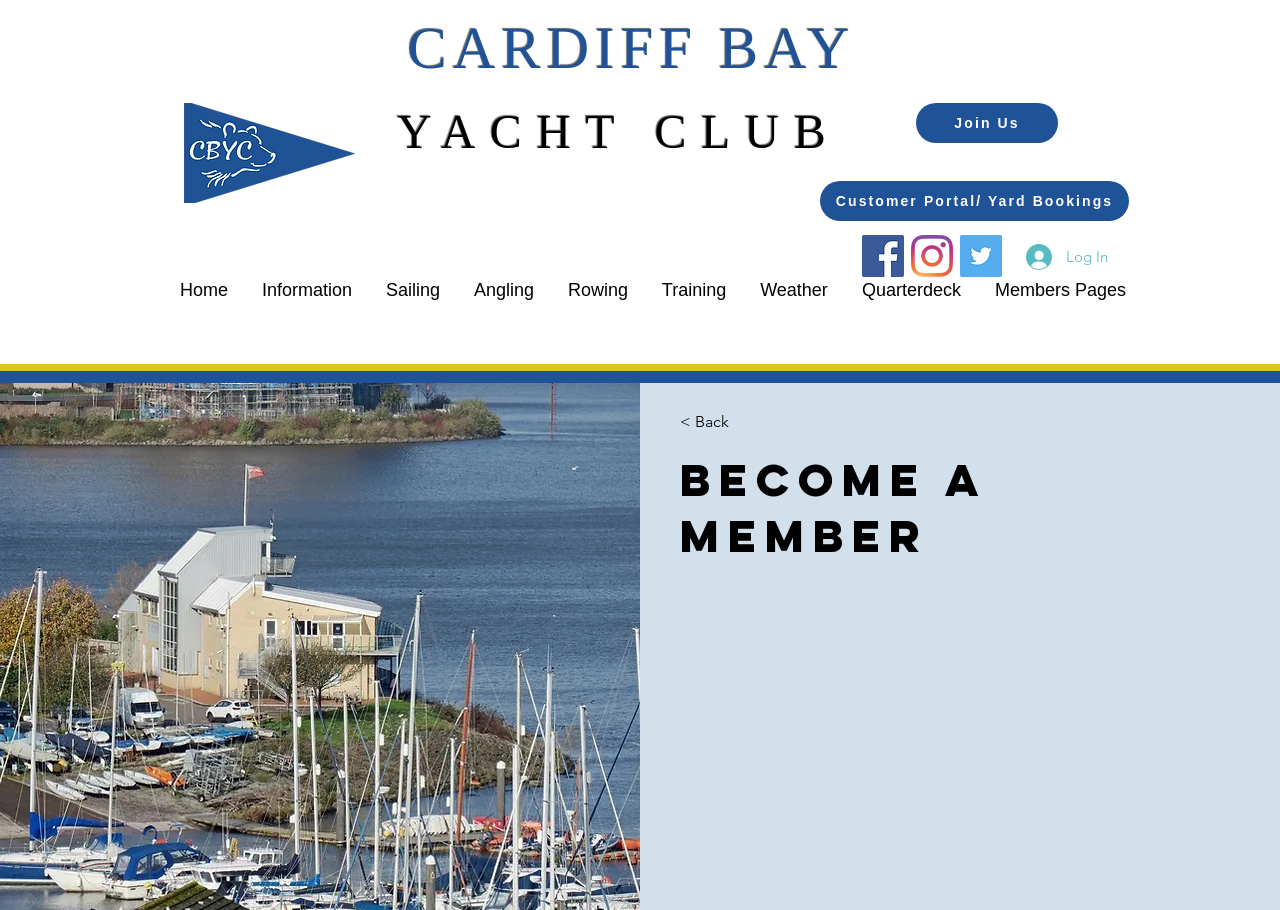Using the image as a reference, answer the following question in as much detail as possible:
What is the name of the yacht club?

I found the answer by looking at the link element with the text 'Cardiff Bay Yacht Club' and its corresponding image element, which suggests that it is the name of the yacht club.